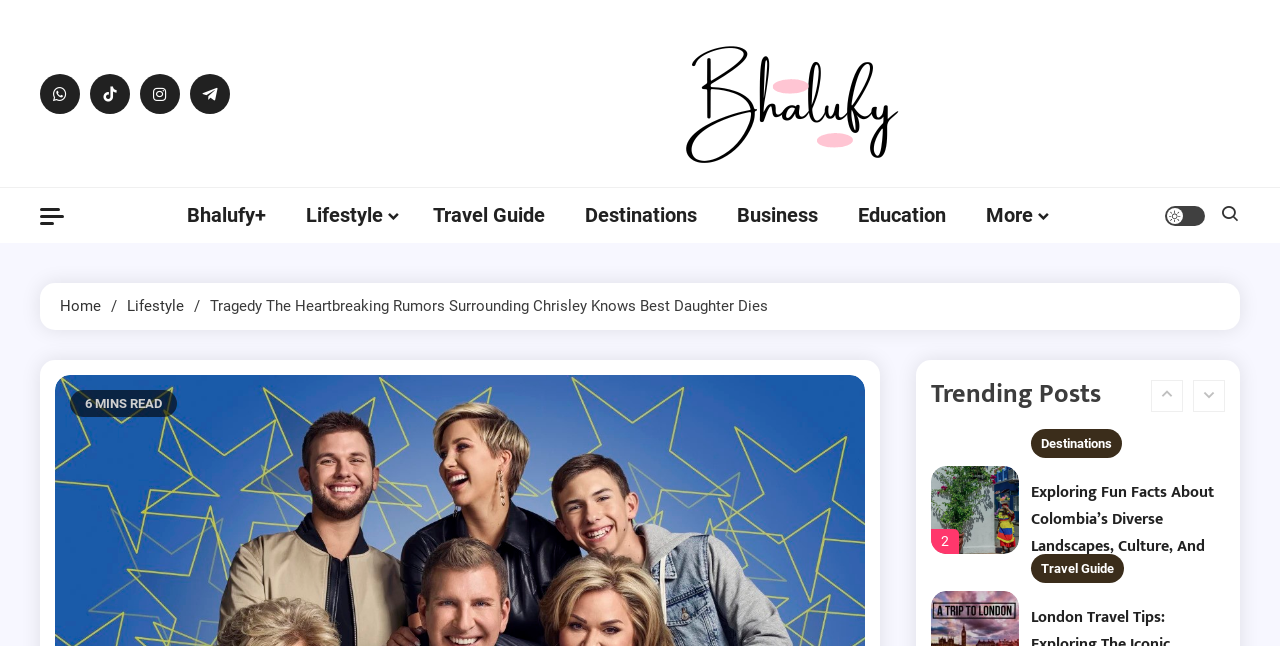Please indicate the bounding box coordinates for the clickable area to complete the following task: "Click on the 'Bhalufy' link". The coordinates should be specified as four float numbers between 0 and 1, i.e., [left, top, right, bottom].

[0.52, 0.129, 0.715, 0.157]